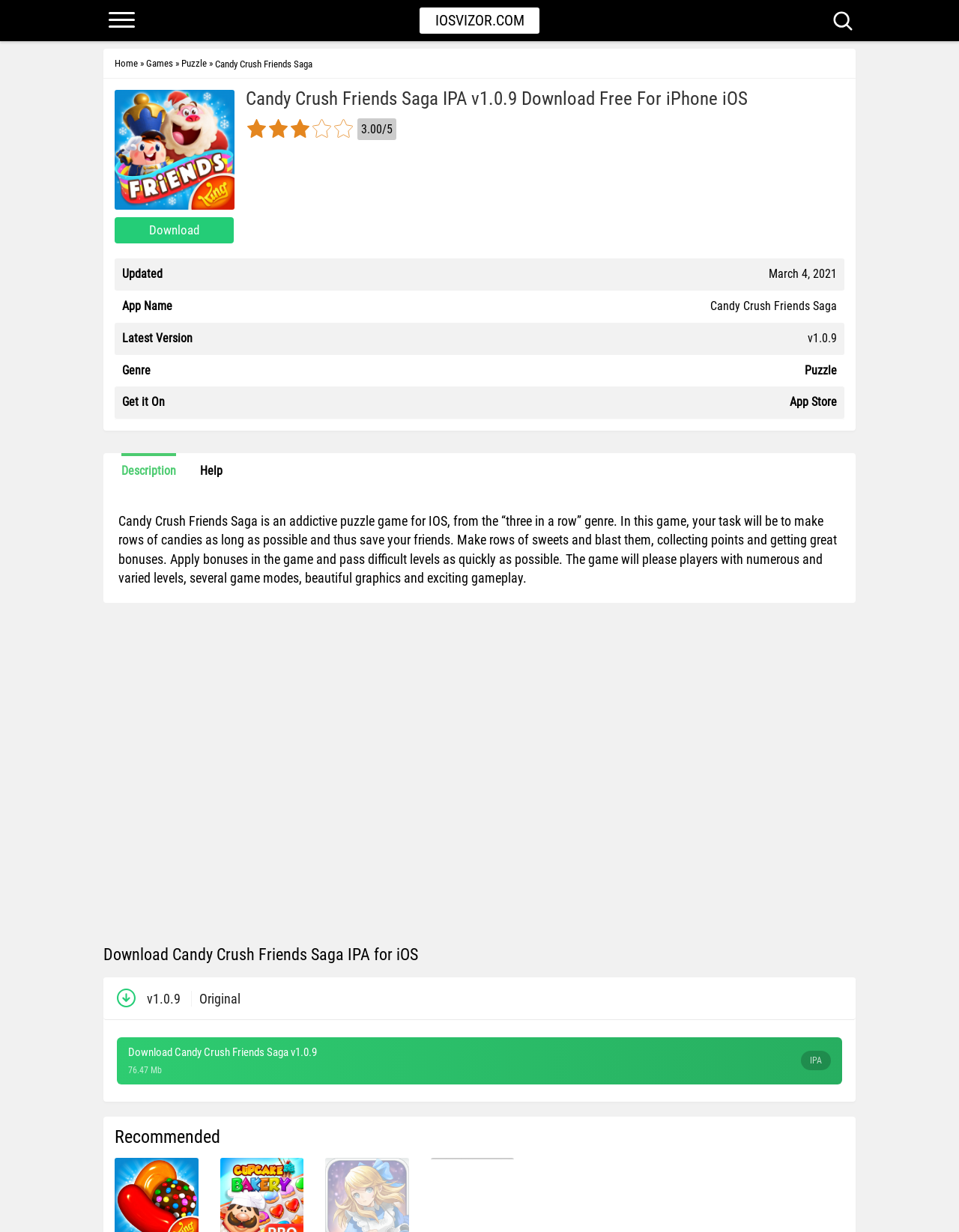Determine the bounding box coordinates of the region I should click to achieve the following instruction: "Read the game description". Ensure the bounding box coordinates are four float numbers between 0 and 1, i.e., [left, top, right, bottom].

[0.123, 0.417, 0.873, 0.475]